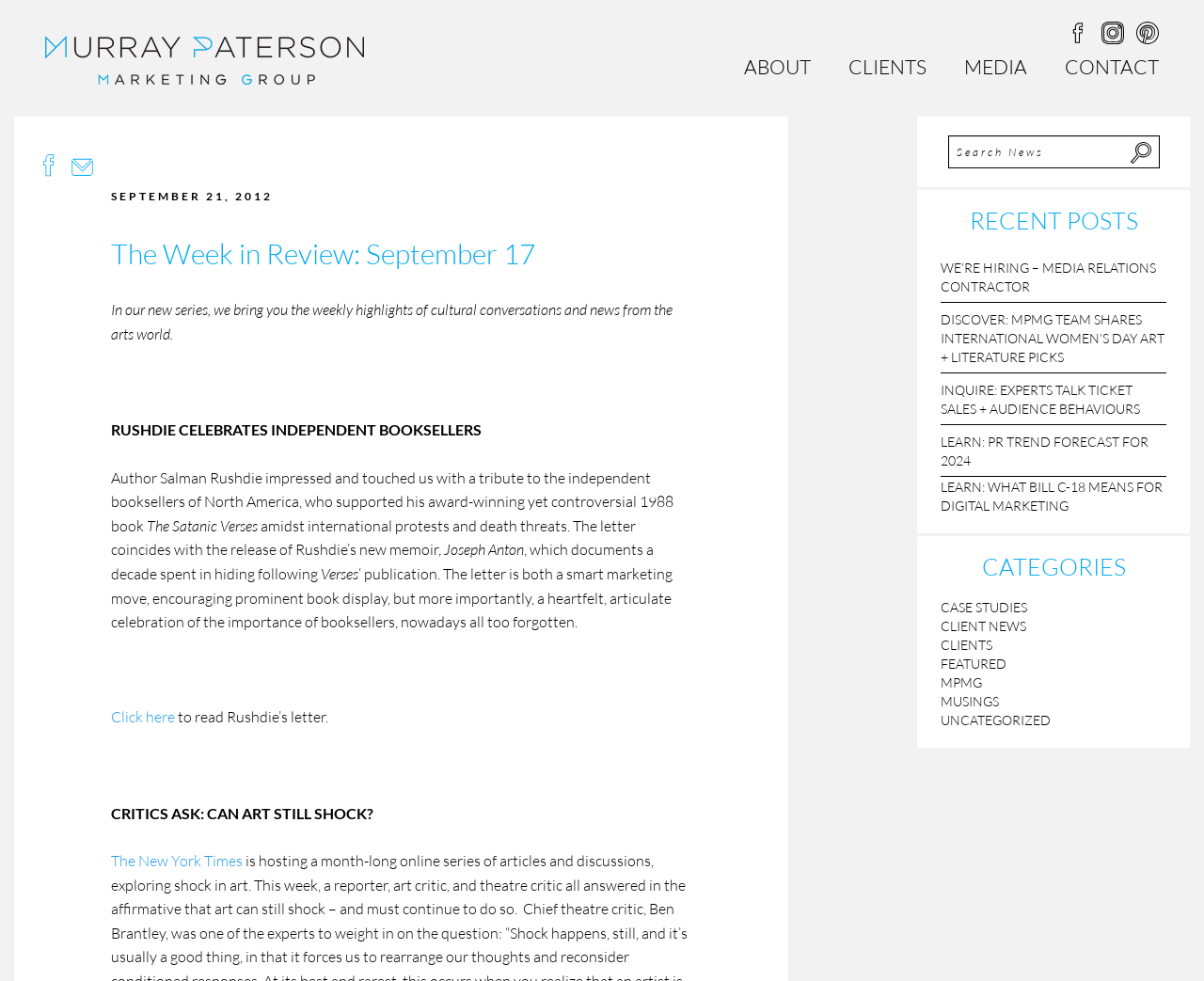What is the name of the book written by Salman Rushdie?
From the image, provide a succinct answer in one word or a short phrase.

The Satanic Verses